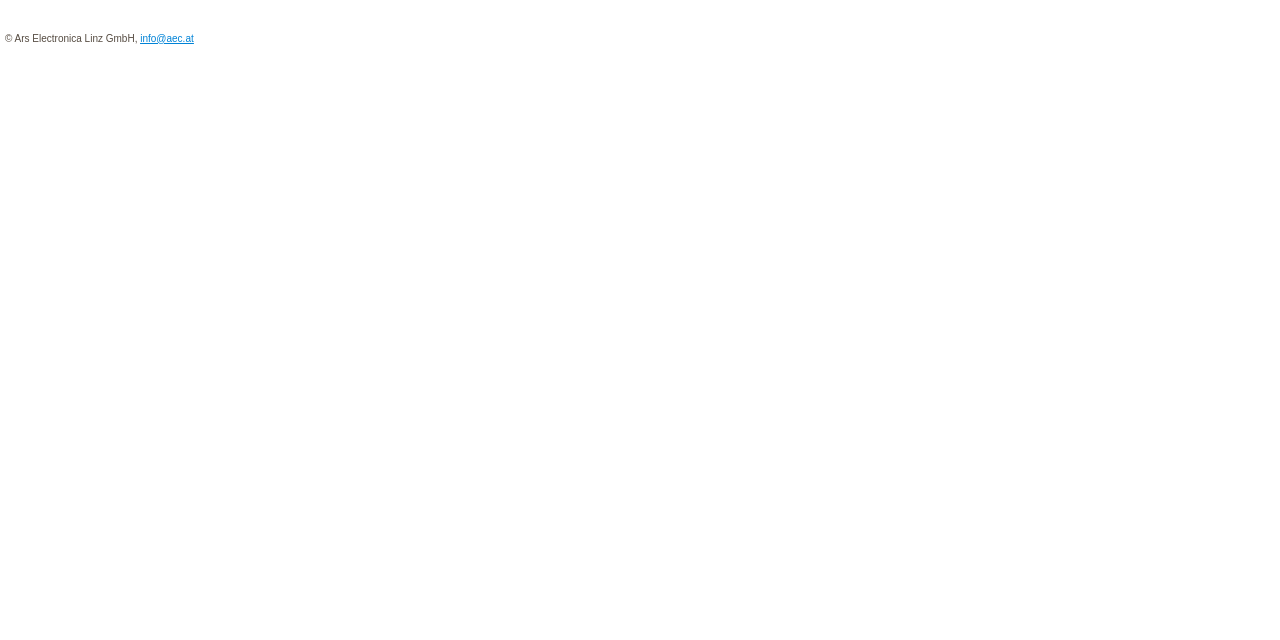Provide the bounding box coordinates of the HTML element described by the text: "info@aec.at". The coordinates should be in the format [left, top, right, bottom] with values between 0 and 1.

[0.11, 0.051, 0.151, 0.068]